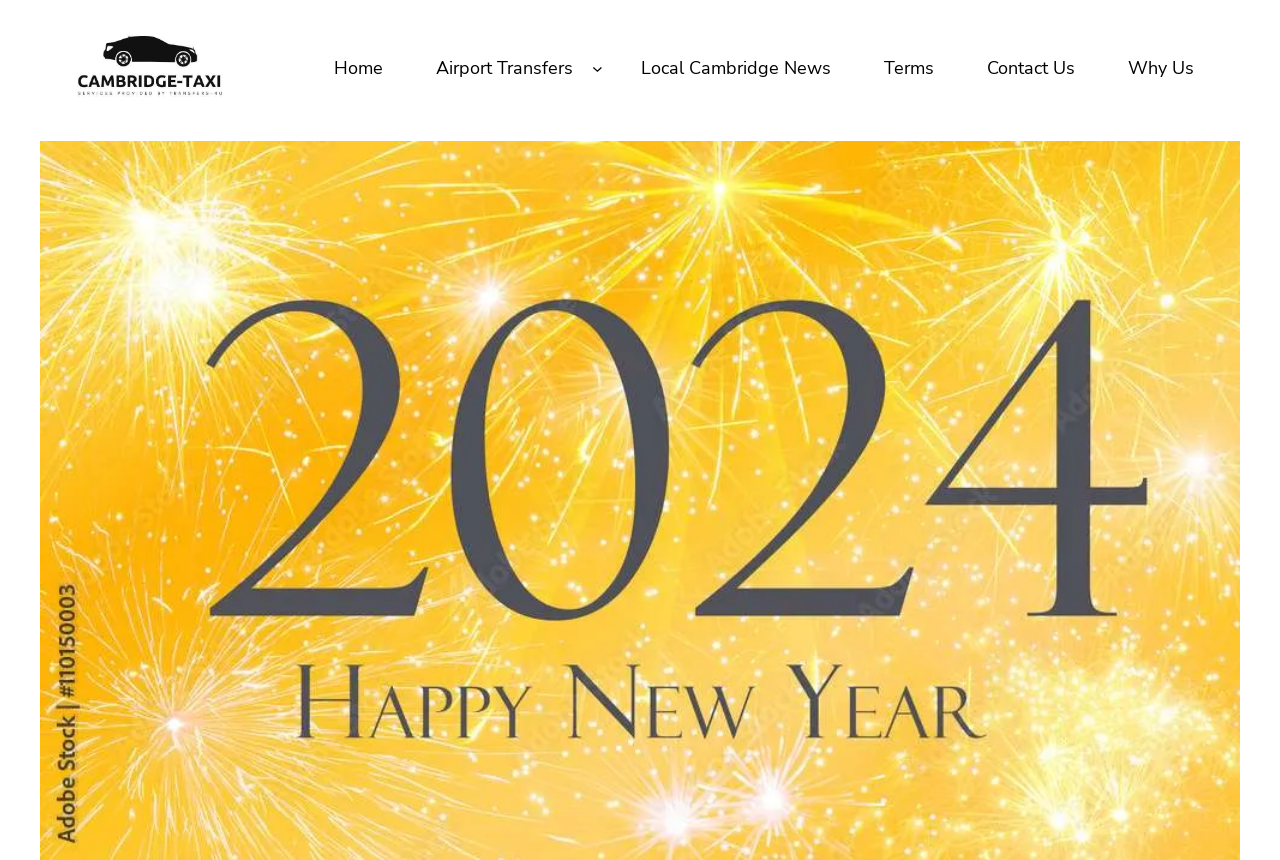Using floating point numbers between 0 and 1, provide the bounding box coordinates in the format (top-left x, top-left y, bottom-right x, bottom-right y). Locate the UI element described here: Terms

[0.679, 0.052, 0.741, 0.106]